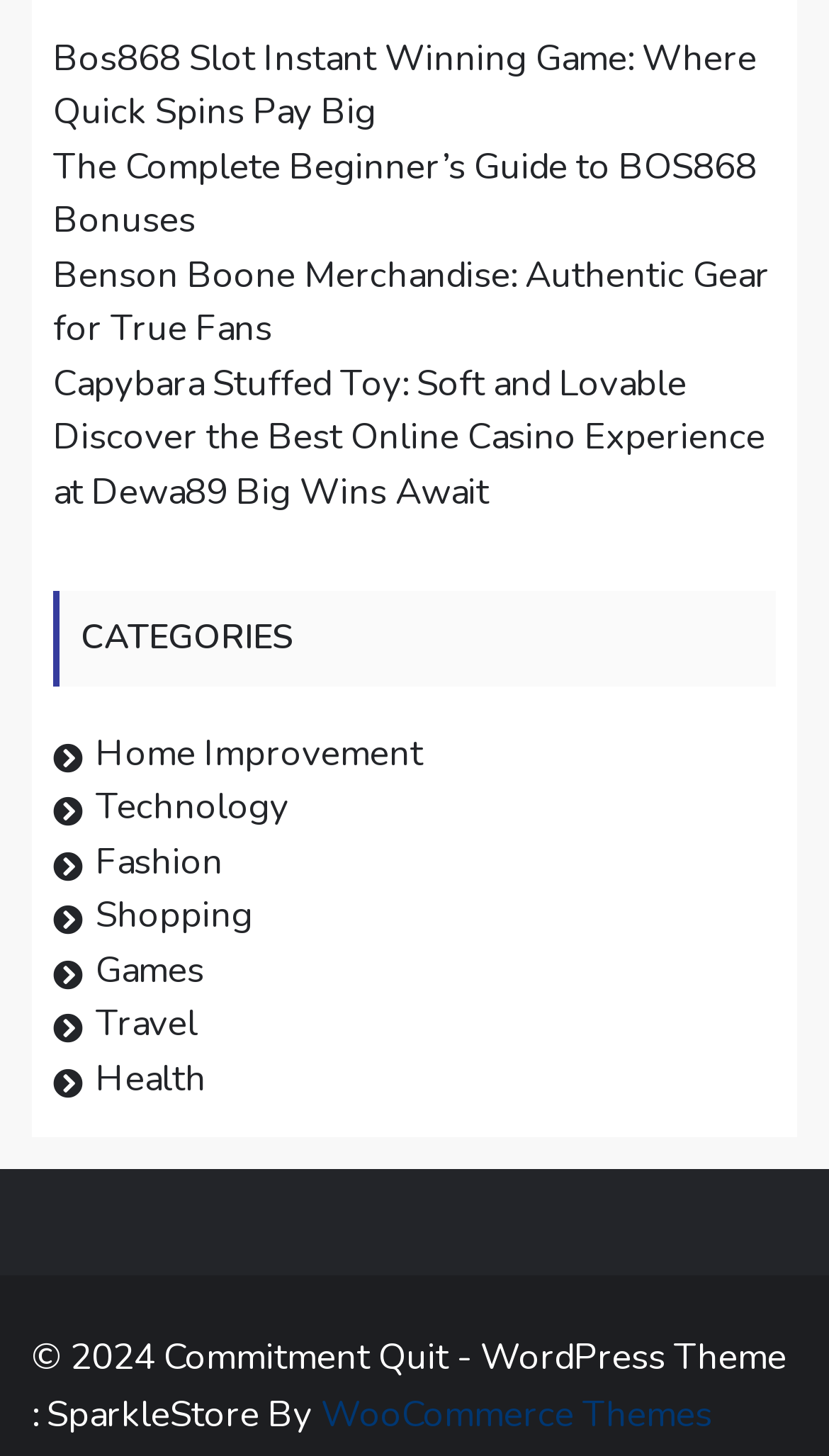Specify the bounding box coordinates of the area to click in order to execute this command: 'Click on Business School'. The coordinates should consist of four float numbers ranging from 0 to 1, and should be formatted as [left, top, right, bottom].

None